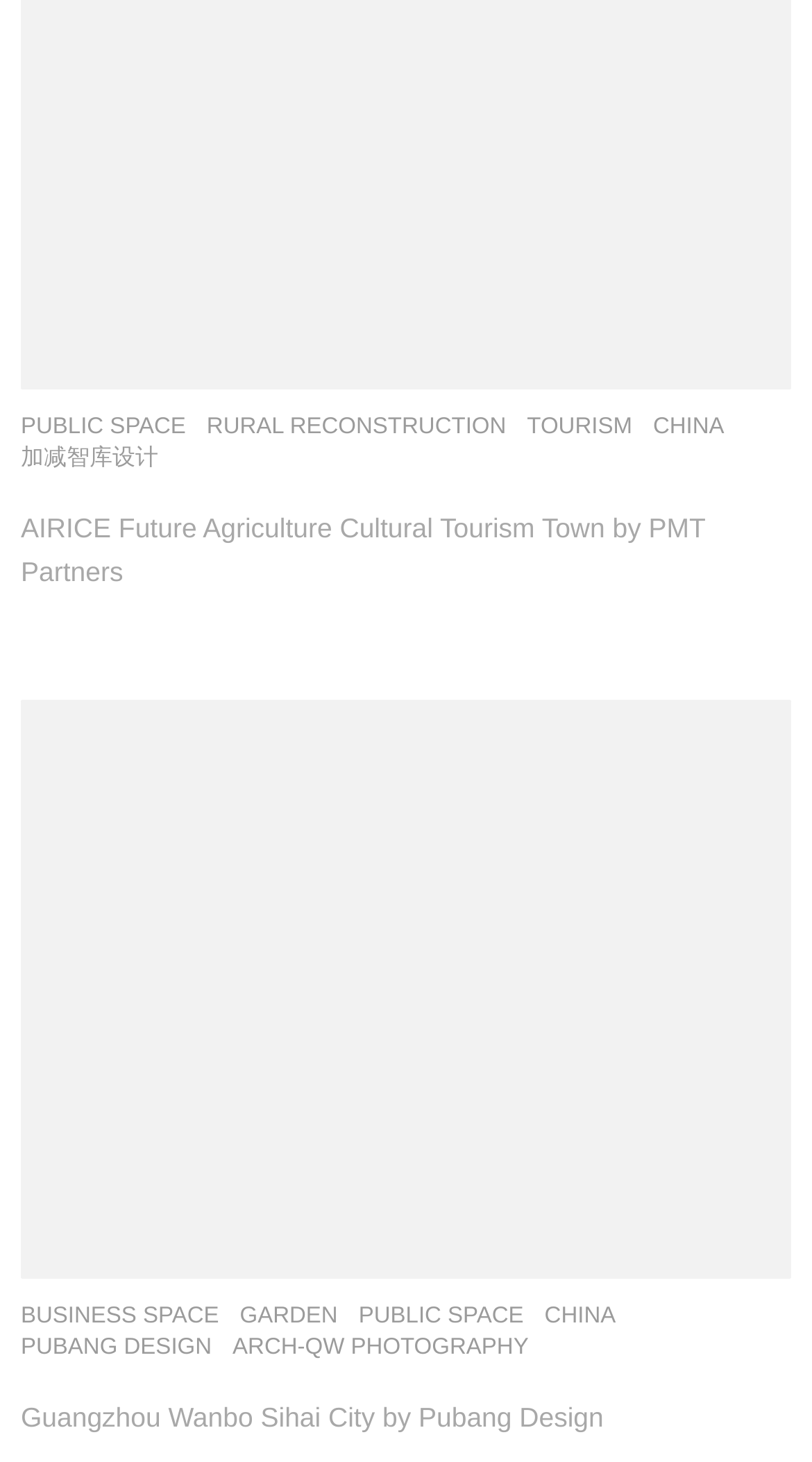Specify the bounding box coordinates of the area that needs to be clicked to achieve the following instruction: "Explore Guangzhou Wanbo Sihai City by Pubang Design".

[0.026, 0.959, 0.743, 0.98]